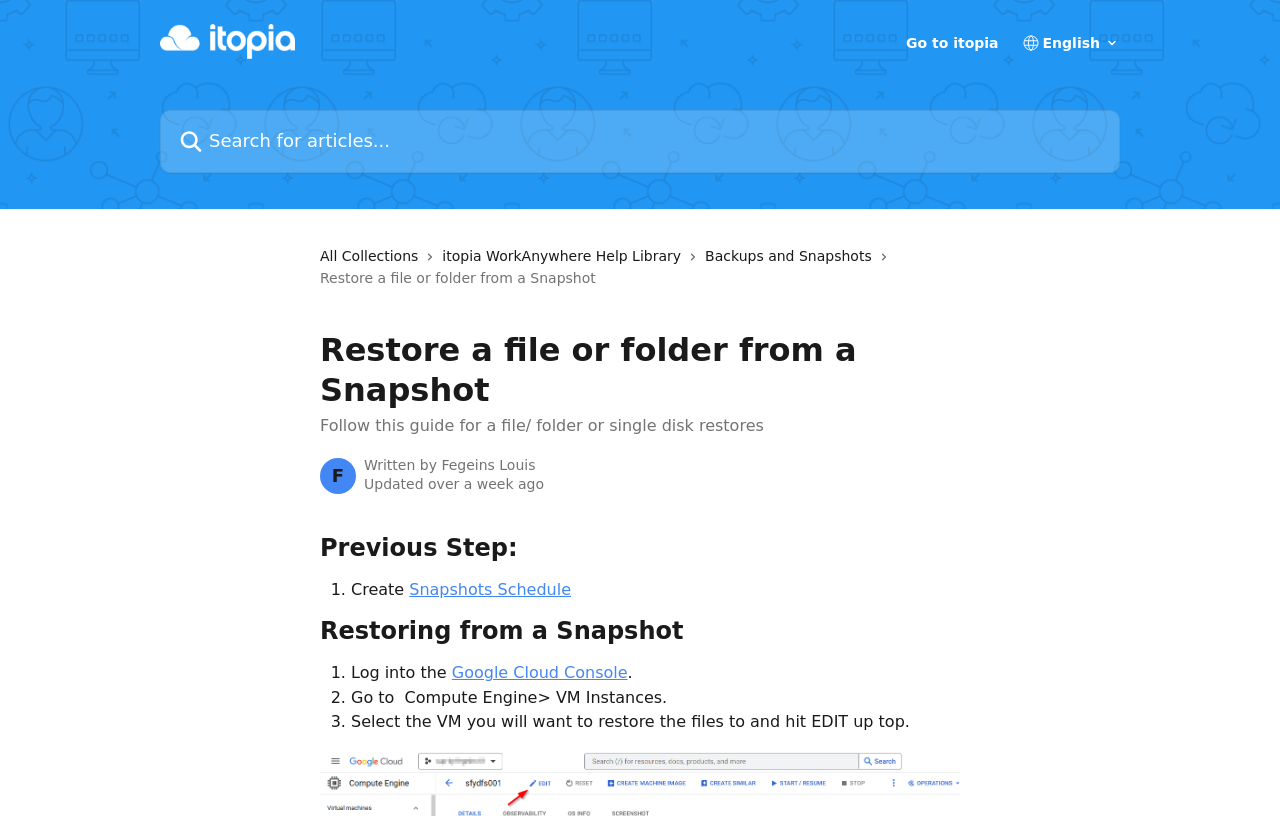Please determine the bounding box coordinates of the element's region to click in order to carry out the following instruction: "Search for articles". The coordinates should be four float numbers between 0 and 1, i.e., [left, top, right, bottom].

[0.125, 0.135, 0.875, 0.212]